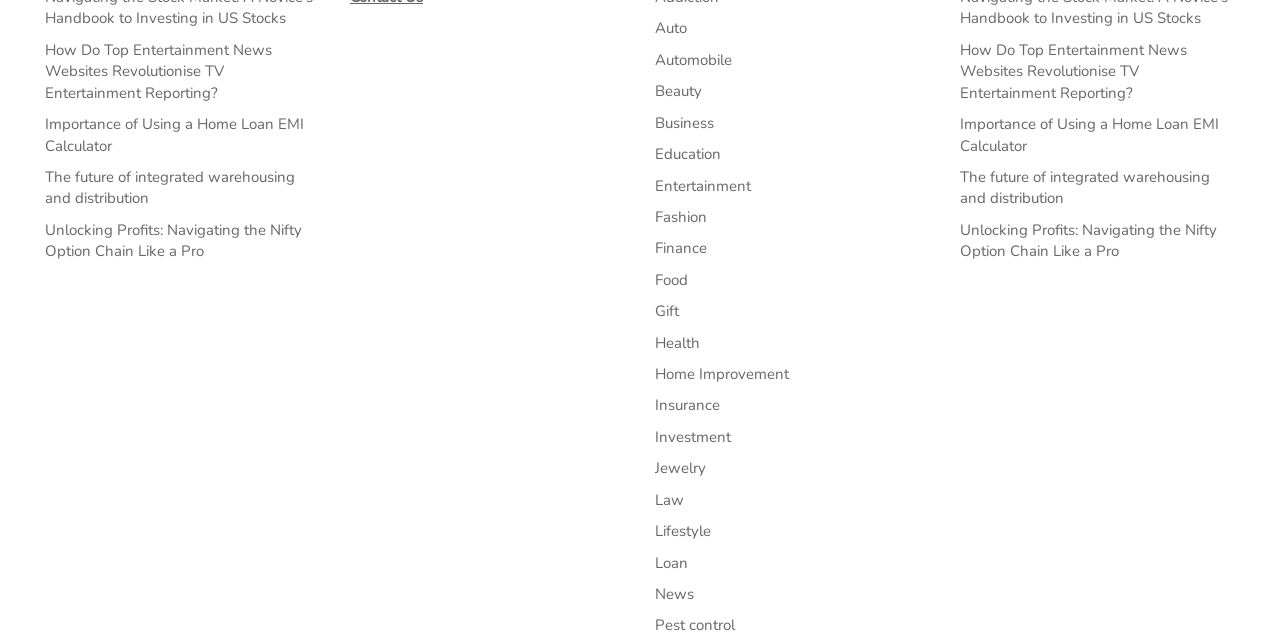Where are the category links located on the webpage?
Deliver a detailed and extensive answer to the question.

Upon examining the webpage, I noticed that the category links are located on the right-hand side of the page, starting from 'Auto' and ending at 'Pest control'.